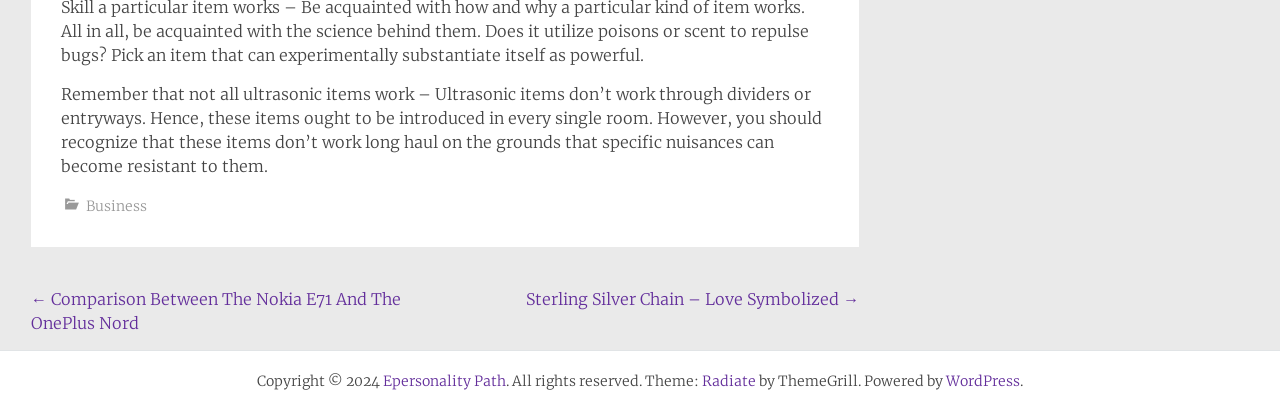How many links are in the footer?
From the image, respond using a single word or phrase.

5